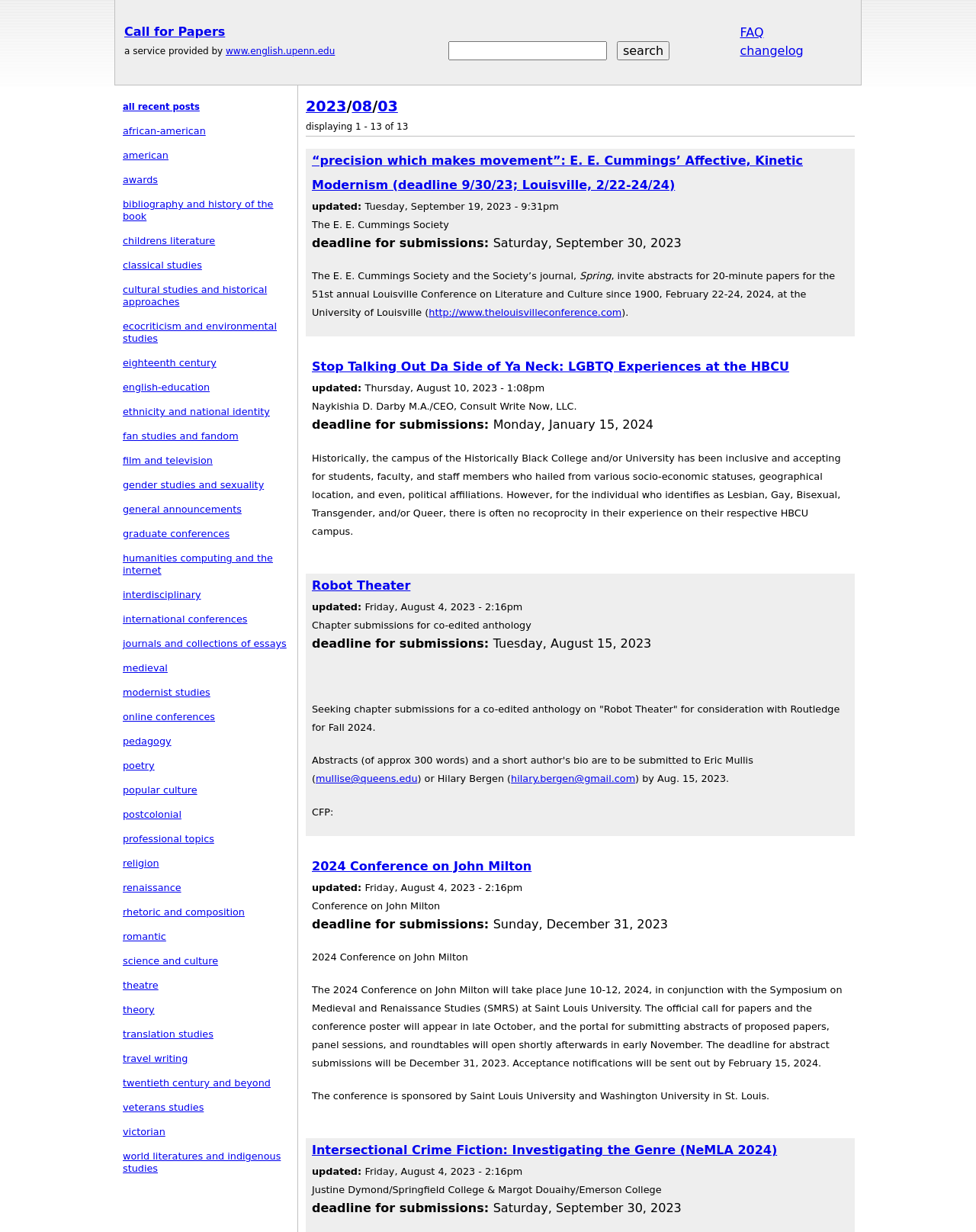Locate the bounding box coordinates of the element that needs to be clicked to carry out the instruction: "view call for papers". The coordinates should be given as four float numbers ranging from 0 to 1, i.e., [left, top, right, bottom].

[0.127, 0.02, 0.231, 0.032]